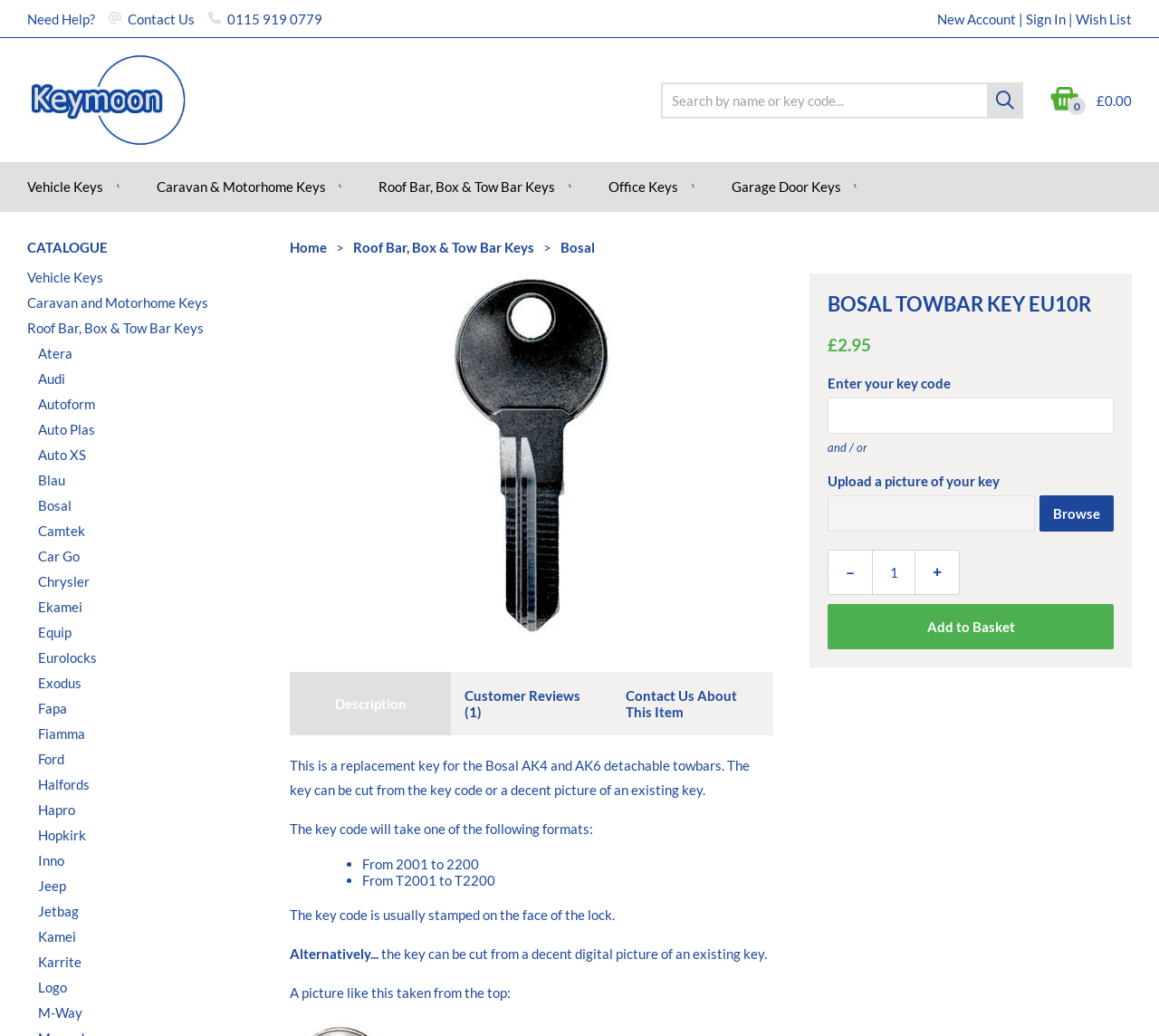Find the bounding box coordinates for the element that must be clicked to complete the instruction: "Search by name or key code". The coordinates should be four float numbers between 0 and 1, indicated as [left, top, right, bottom].

[0.571, 0.079, 0.883, 0.114]